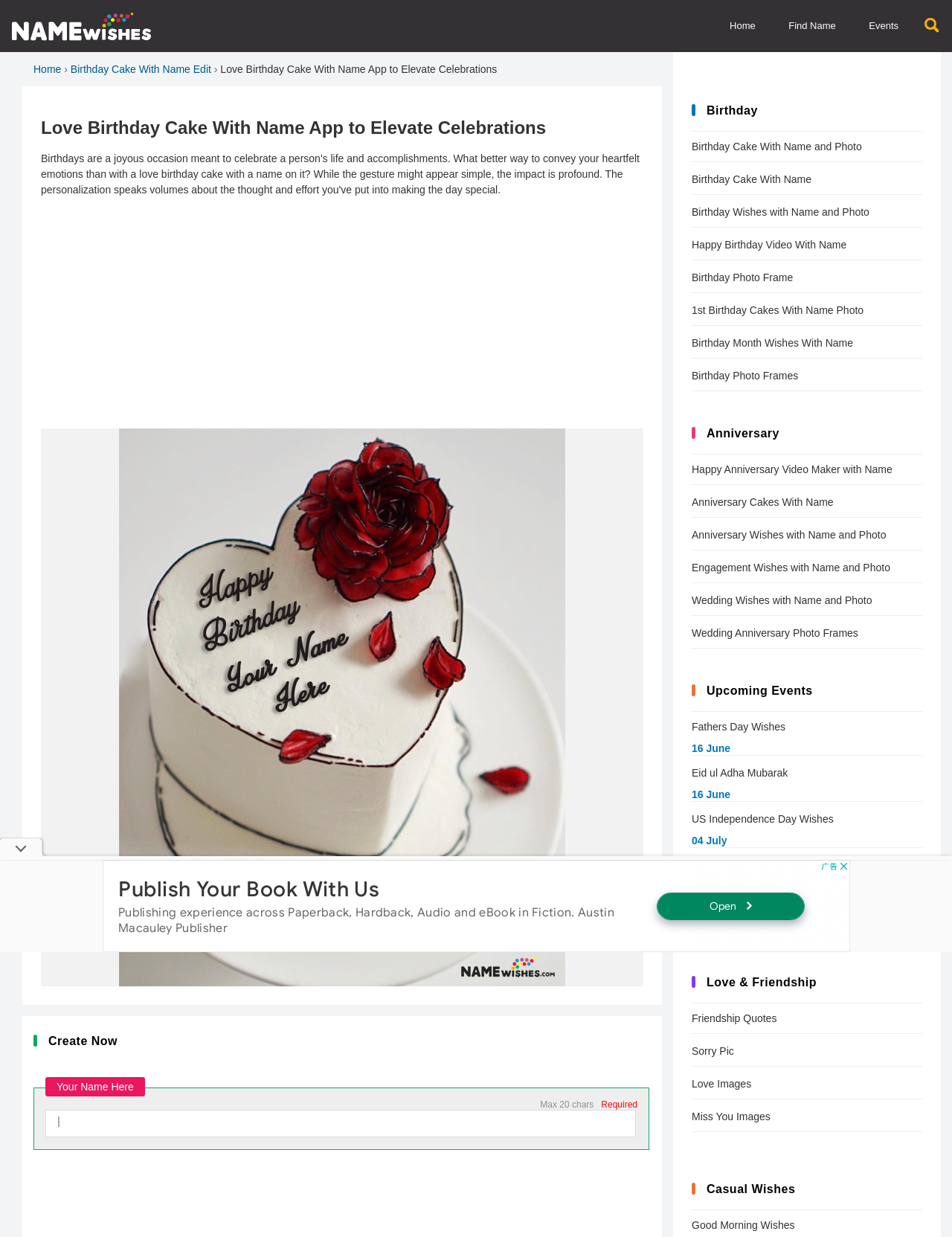Please find the bounding box coordinates of the element that needs to be clicked to perform the following instruction: "Click on 'Find Name' link". The bounding box coordinates should be four float numbers between 0 and 1, represented as [left, top, right, bottom].

[0.813, 0.0, 0.894, 0.042]